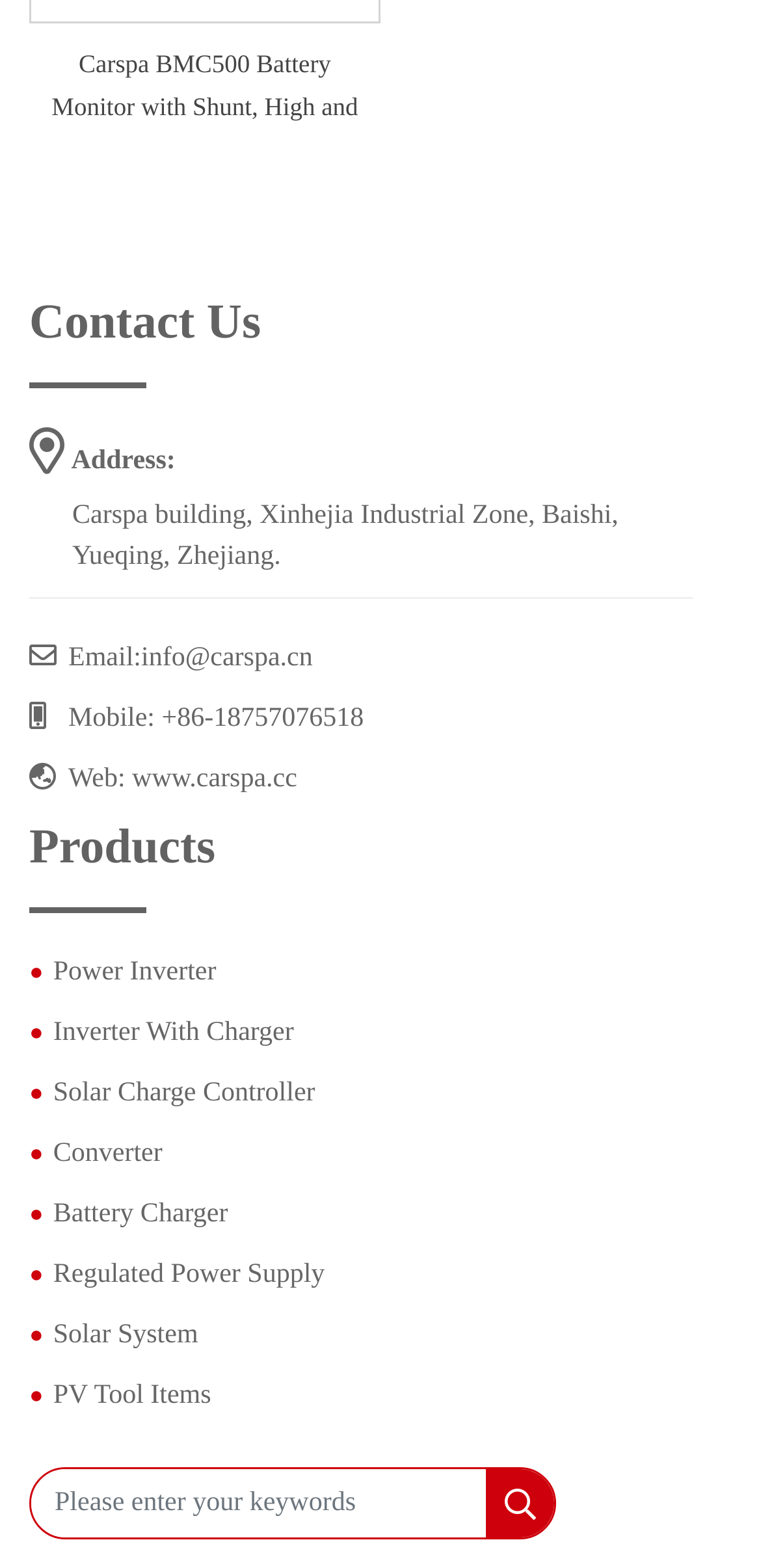What is the company's email address?
Using the information from the image, answer the question thoroughly.

I found the company's email address by looking at the contact information section, where it is listed as 'Email:info@carspa.cn'.